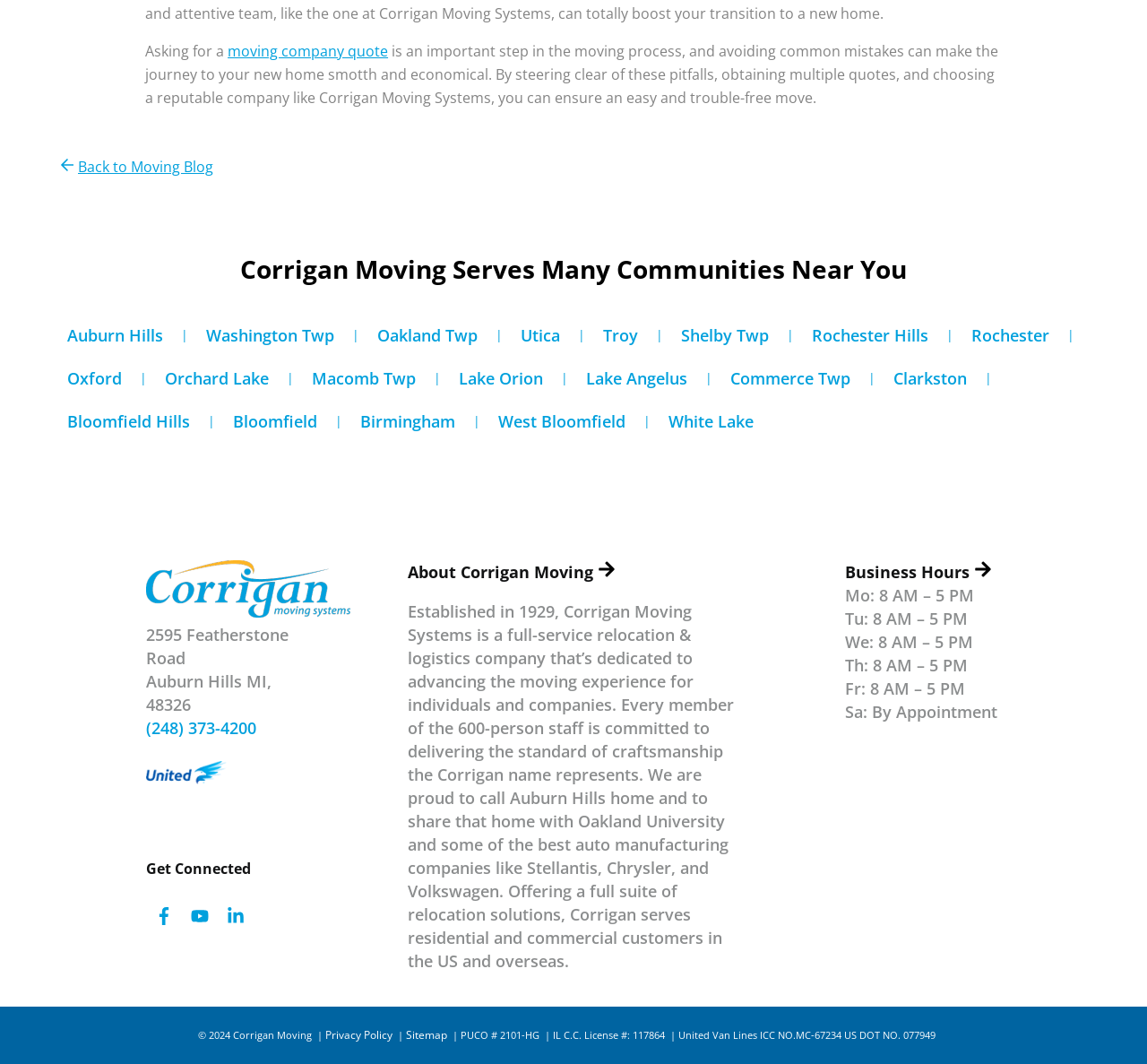Find the bounding box coordinates for the area you need to click to carry out the instruction: "Contact Corrigan Moving Systems". The coordinates should be four float numbers between 0 and 1, indicated as [left, top, right, bottom].

[0.127, 0.674, 0.223, 0.694]